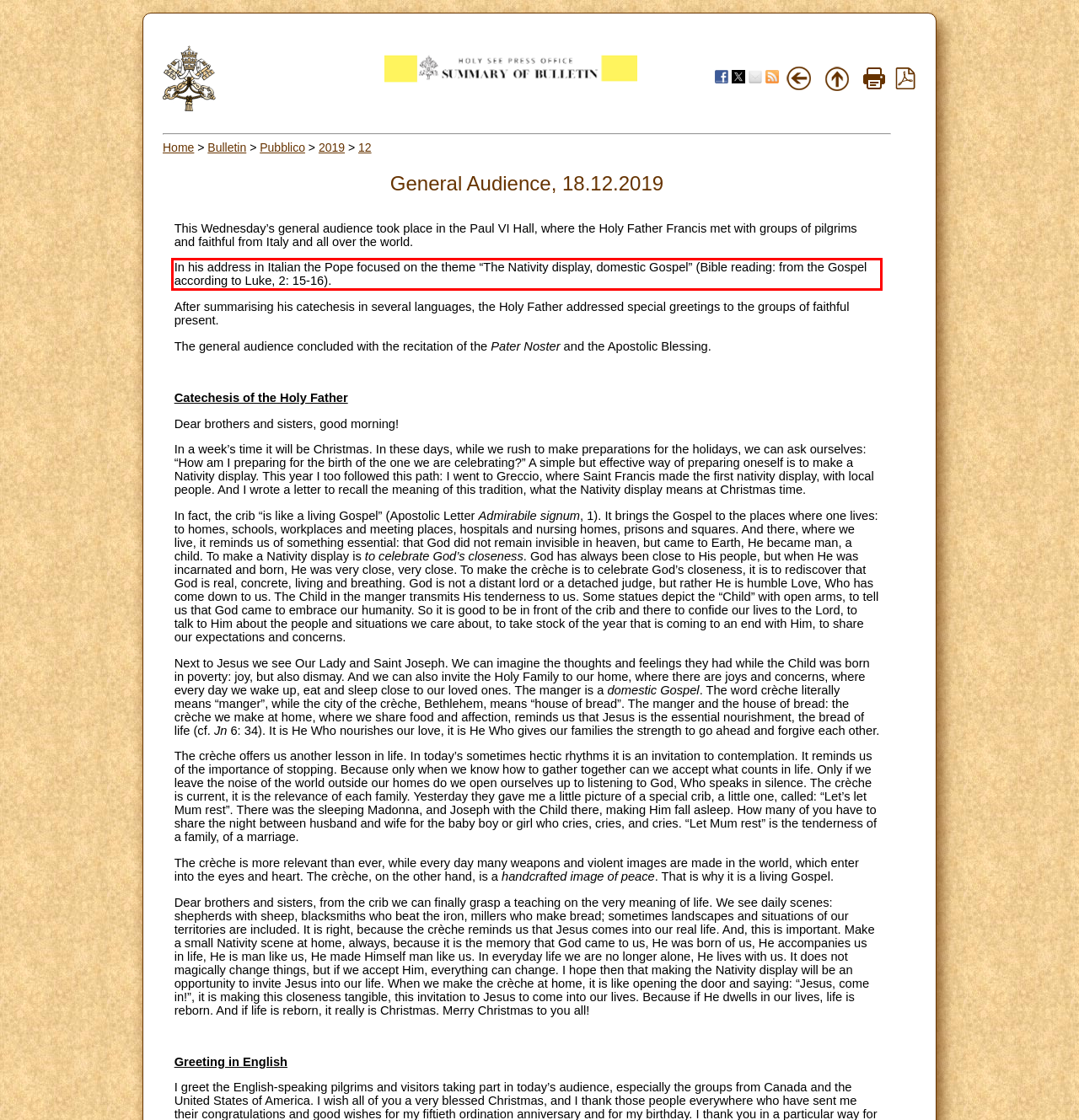Your task is to recognize and extract the text content from the UI element enclosed in the red bounding box on the webpage screenshot.

In his address in Italian the Pope focused on the theme “The Nativity display, domestic Gospel” (Bible reading: from the Gospel according to Luke, 2: 15-16).